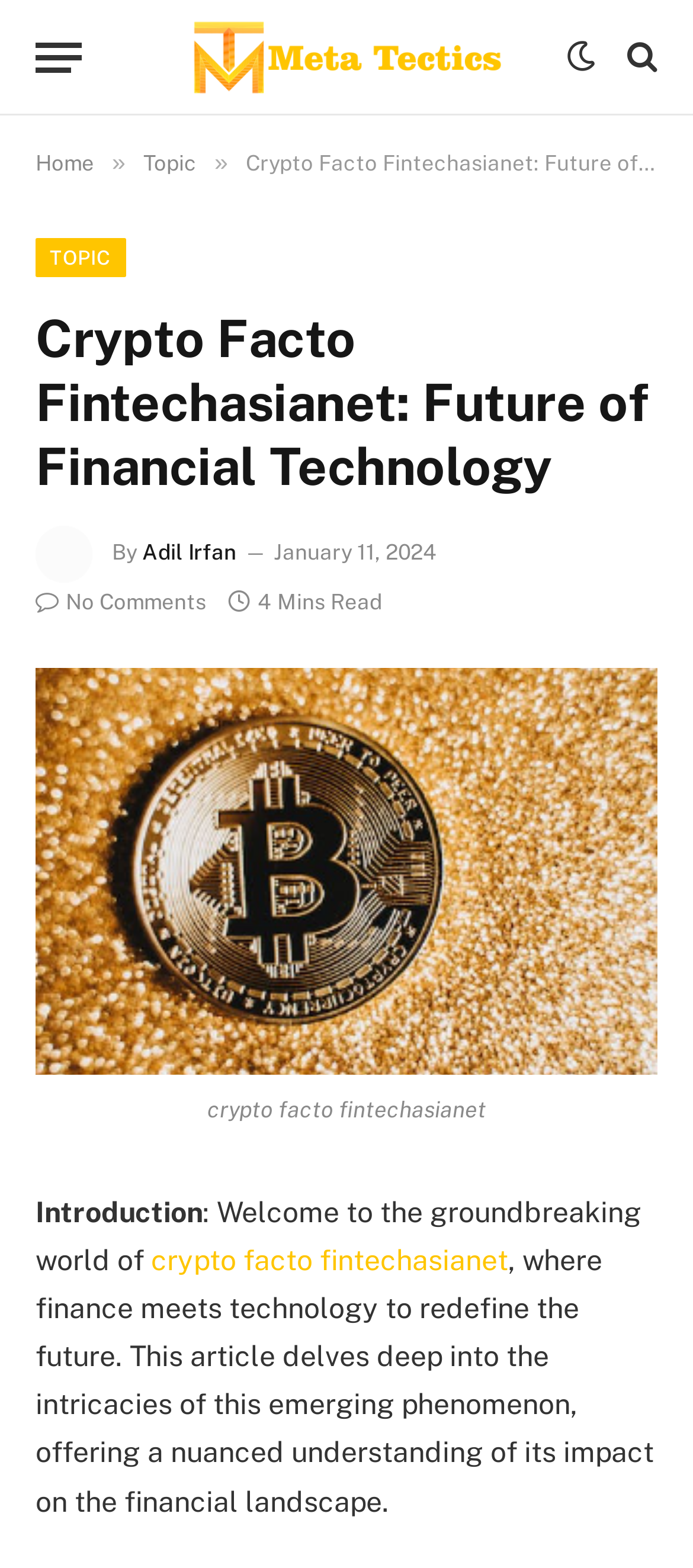Locate the bounding box coordinates of the clickable area to execute the instruction: "Go to the Home page". Provide the coordinates as four float numbers between 0 and 1, represented as [left, top, right, bottom].

[0.051, 0.096, 0.136, 0.112]